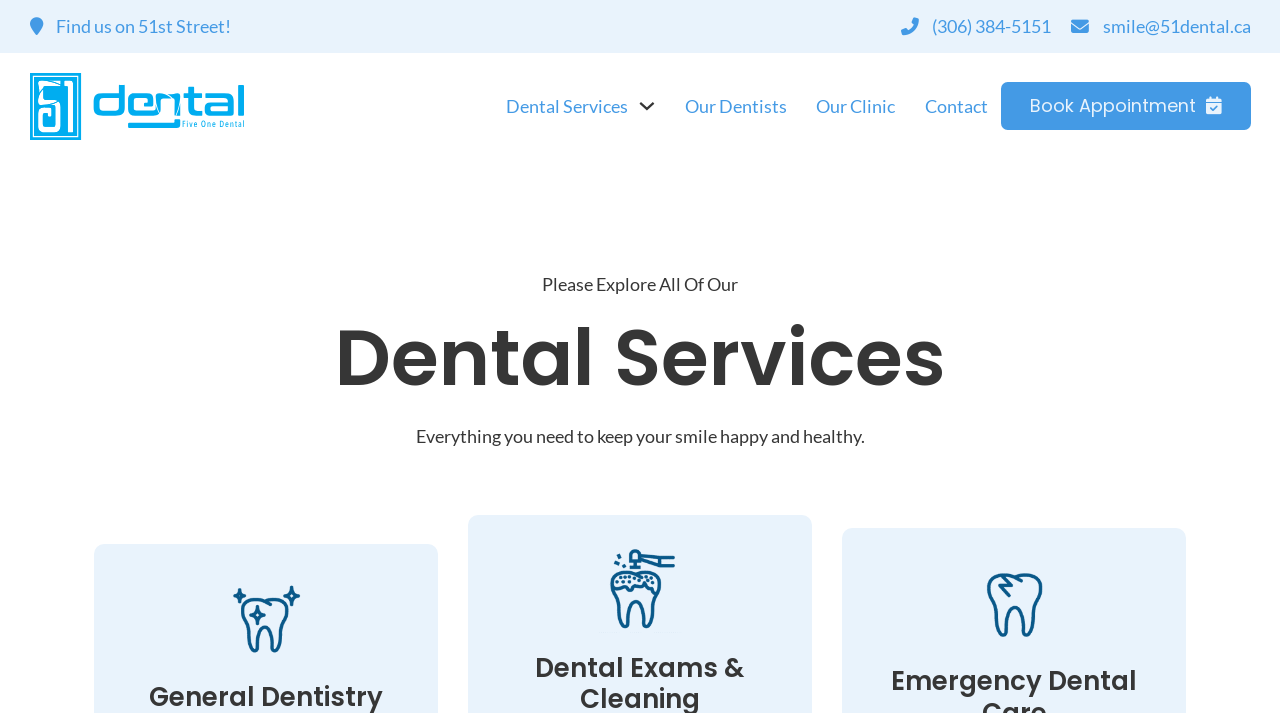How many links are there in the main menu?
Based on the image, give a one-word or short phrase answer.

4